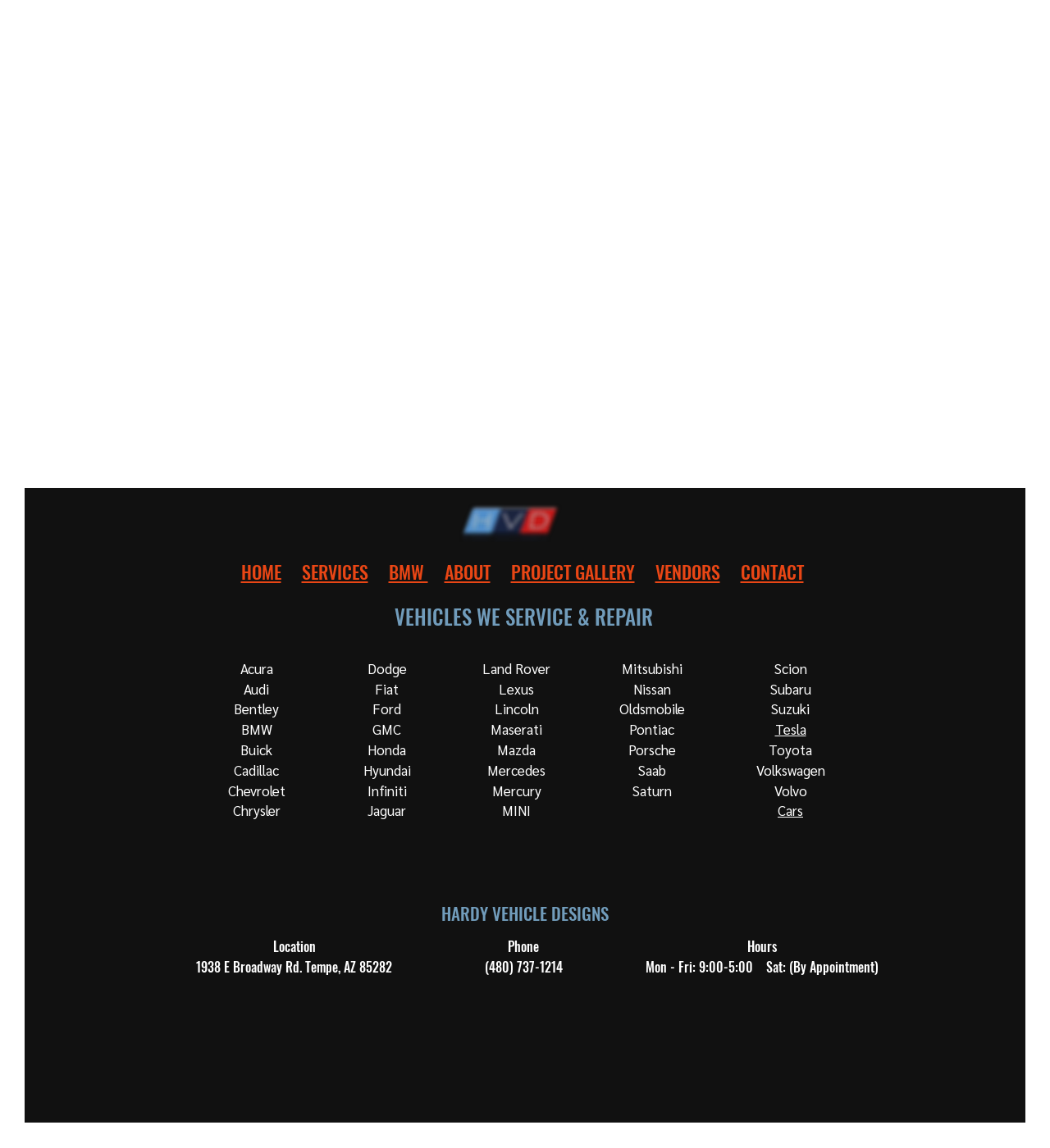Locate the bounding box coordinates of the element that should be clicked to fulfill the instruction: "Click HOME".

[0.229, 0.486, 0.268, 0.509]